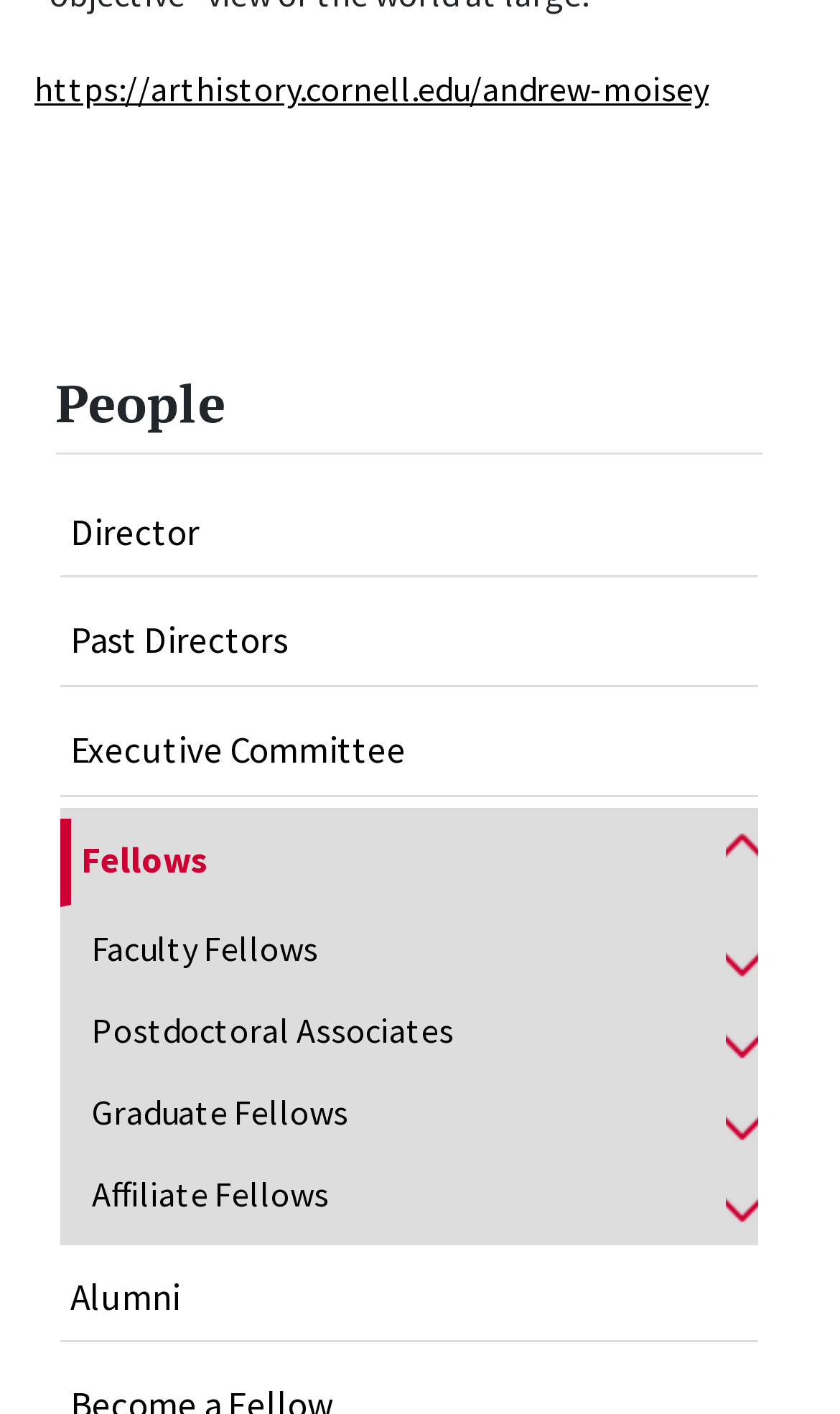Extract the bounding box coordinates of the UI element described: "Terms and Conditions". Provide the coordinates in the format [left, top, right, bottom] with values ranging from 0 to 1.

None